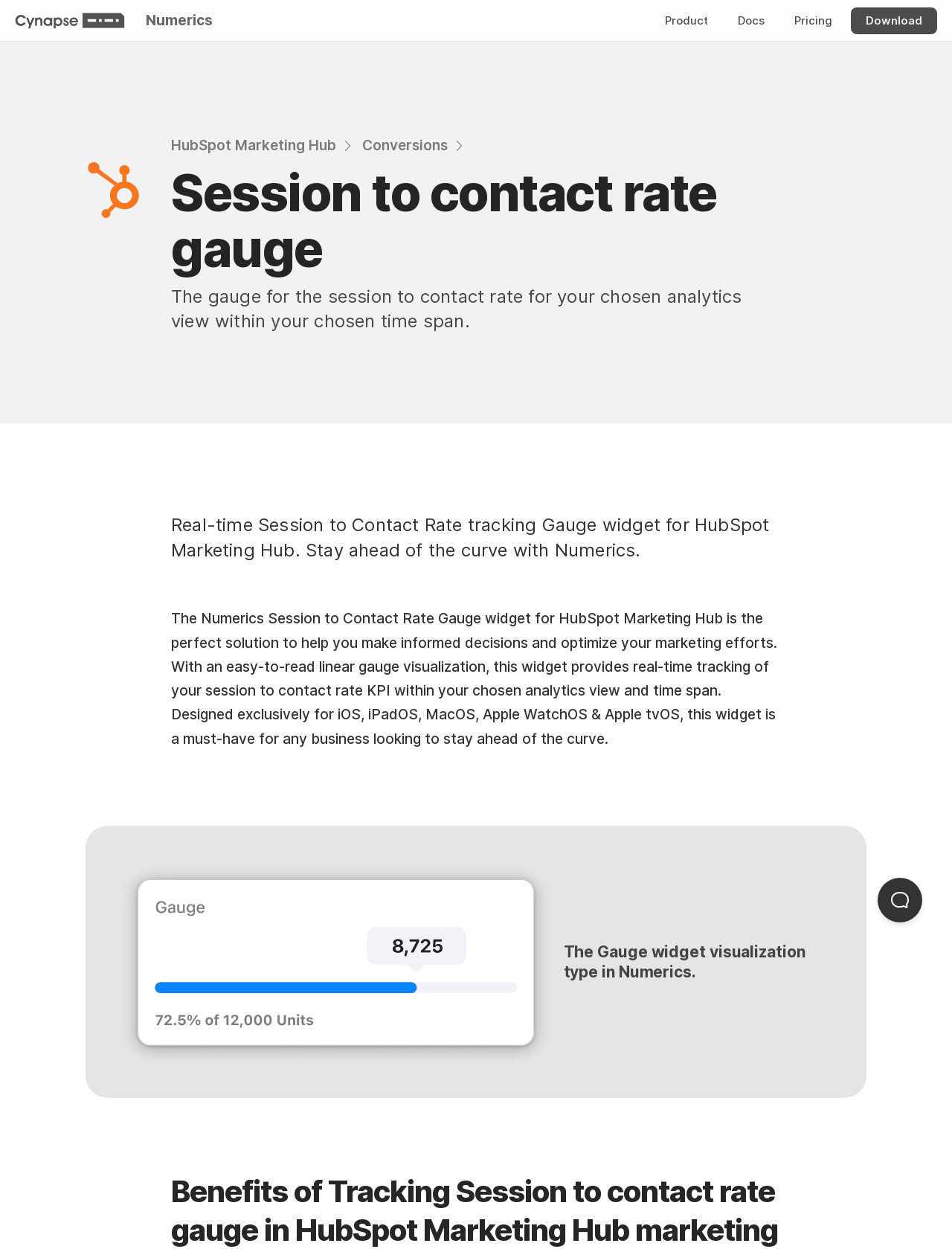What type of visualization does the Gauge widget provide?
Using the image, provide a concise answer in one word or a short phrase.

Linear gauge